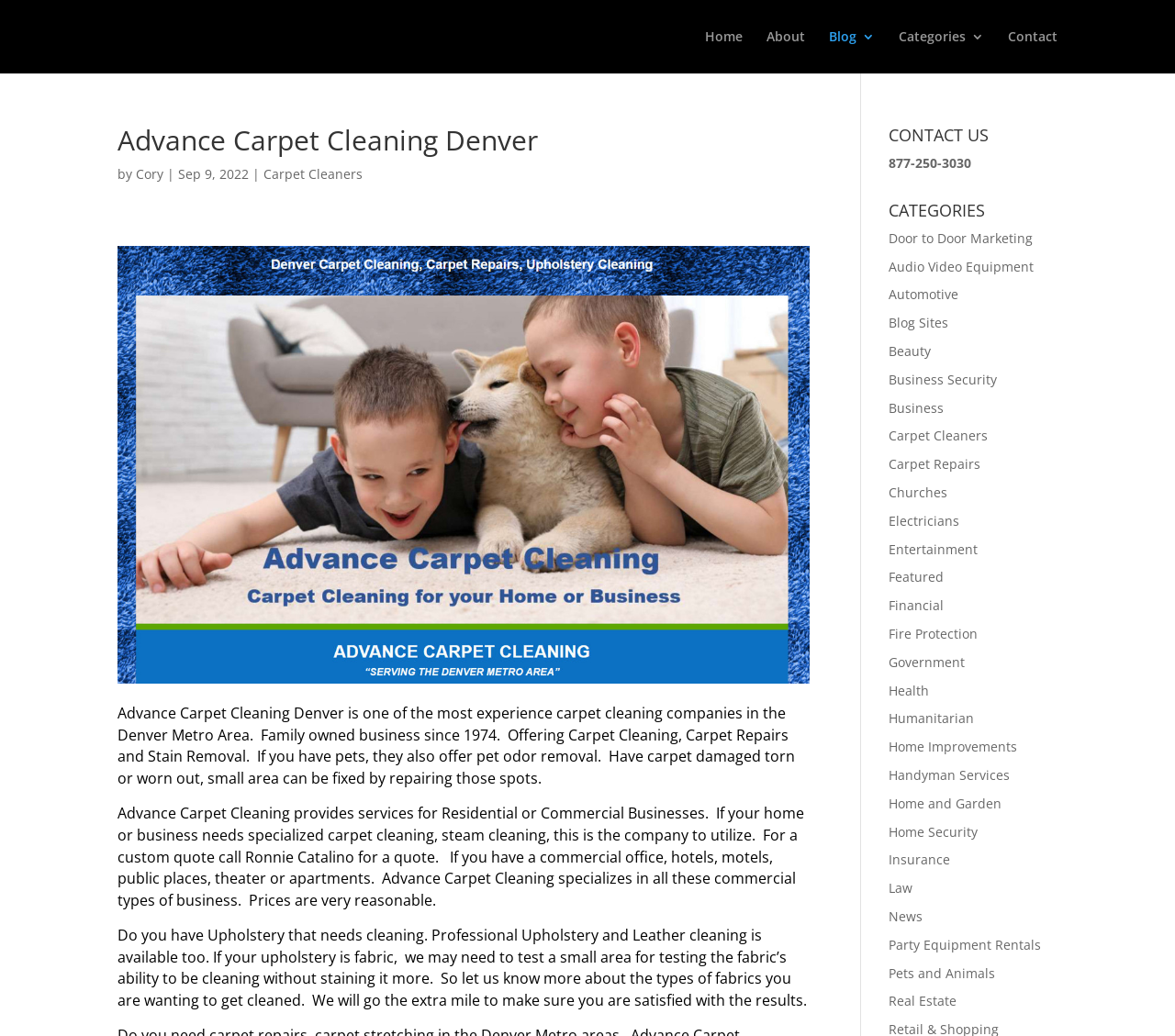Can you extract the headline from the webpage for me?

Advance Carpet Cleaning Denver